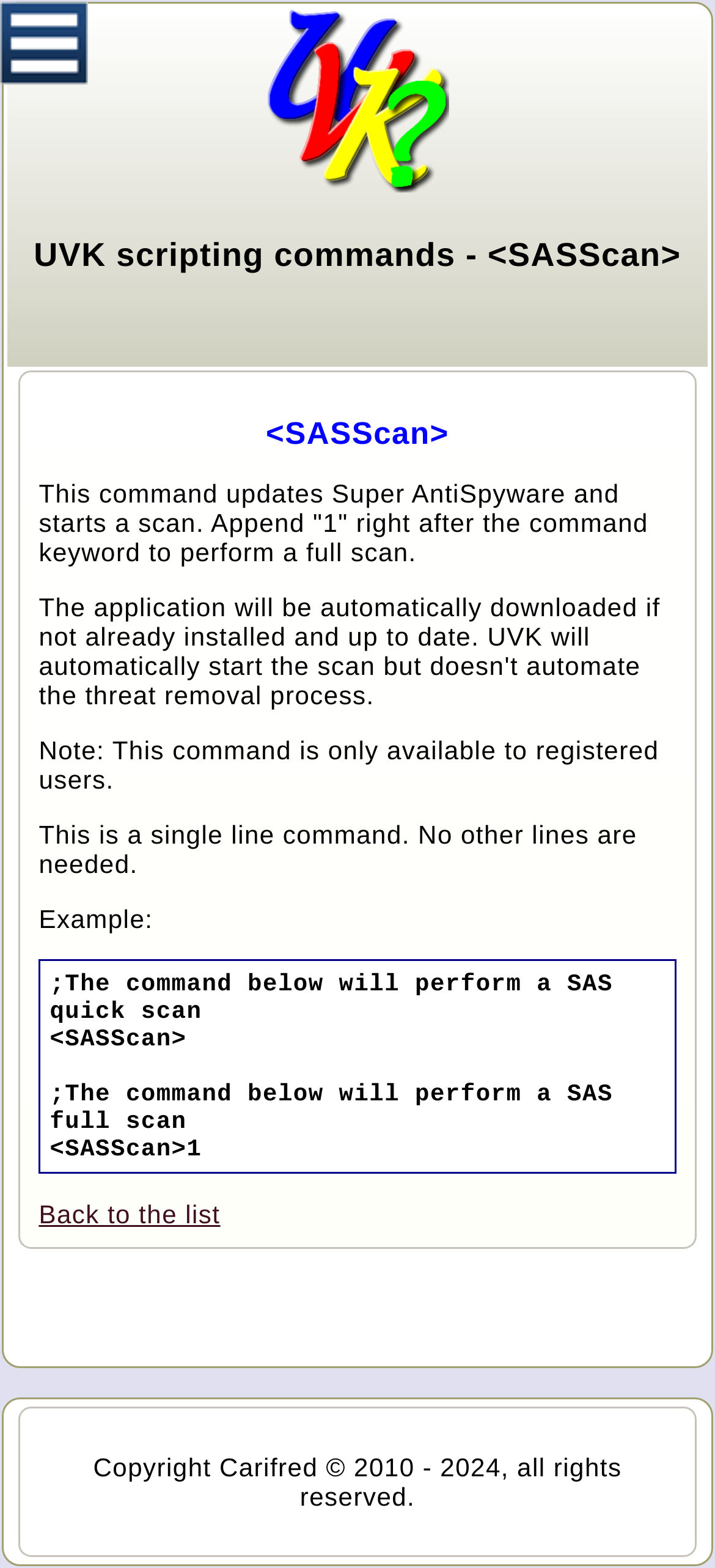Give a short answer to this question using one word or a phrase:
What is the copyright information on the webpage?

Carifred 2010-2024